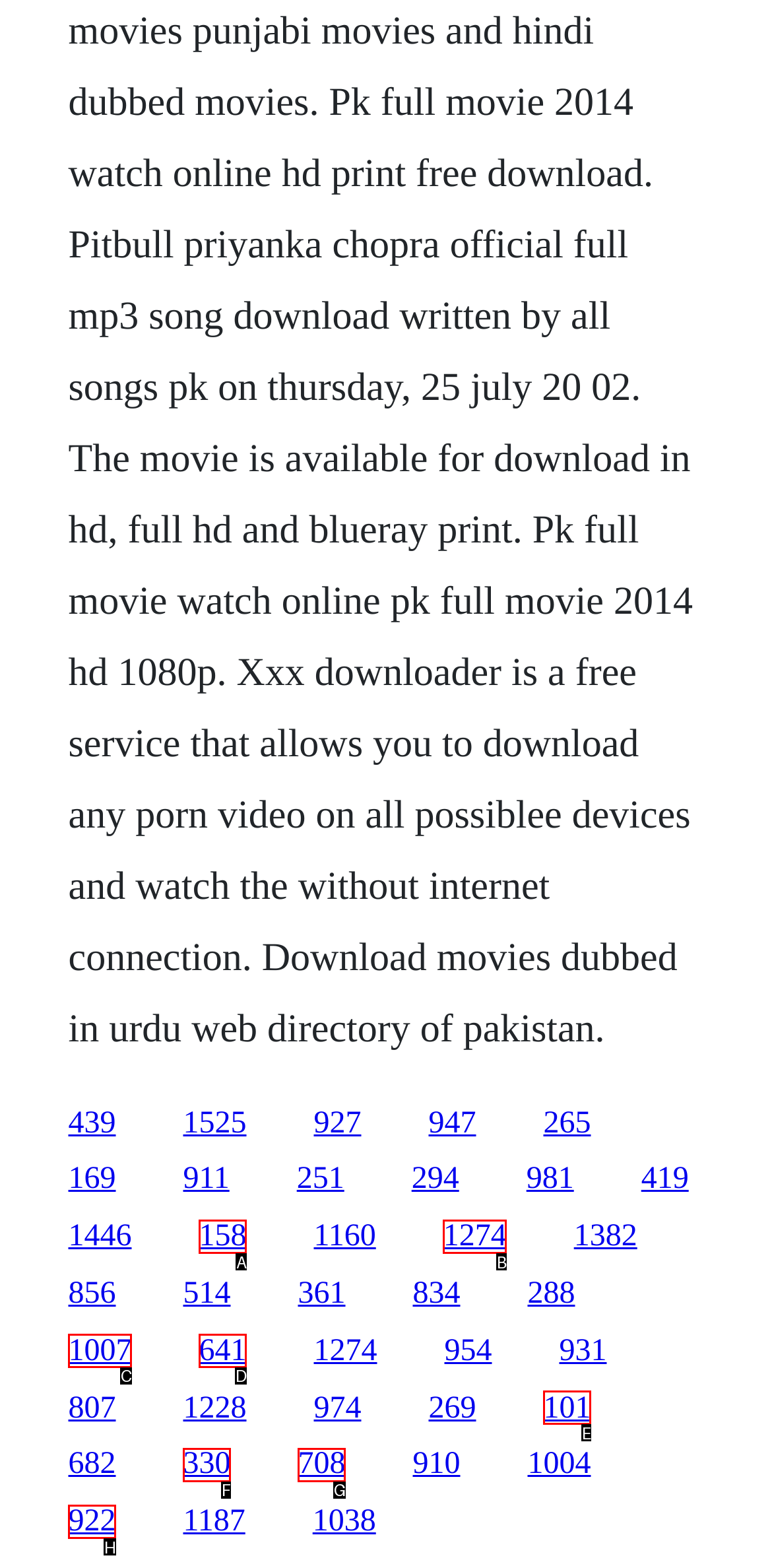Based on the description: 158, select the HTML element that best fits. Reply with the letter of the correct choice from the options given.

A